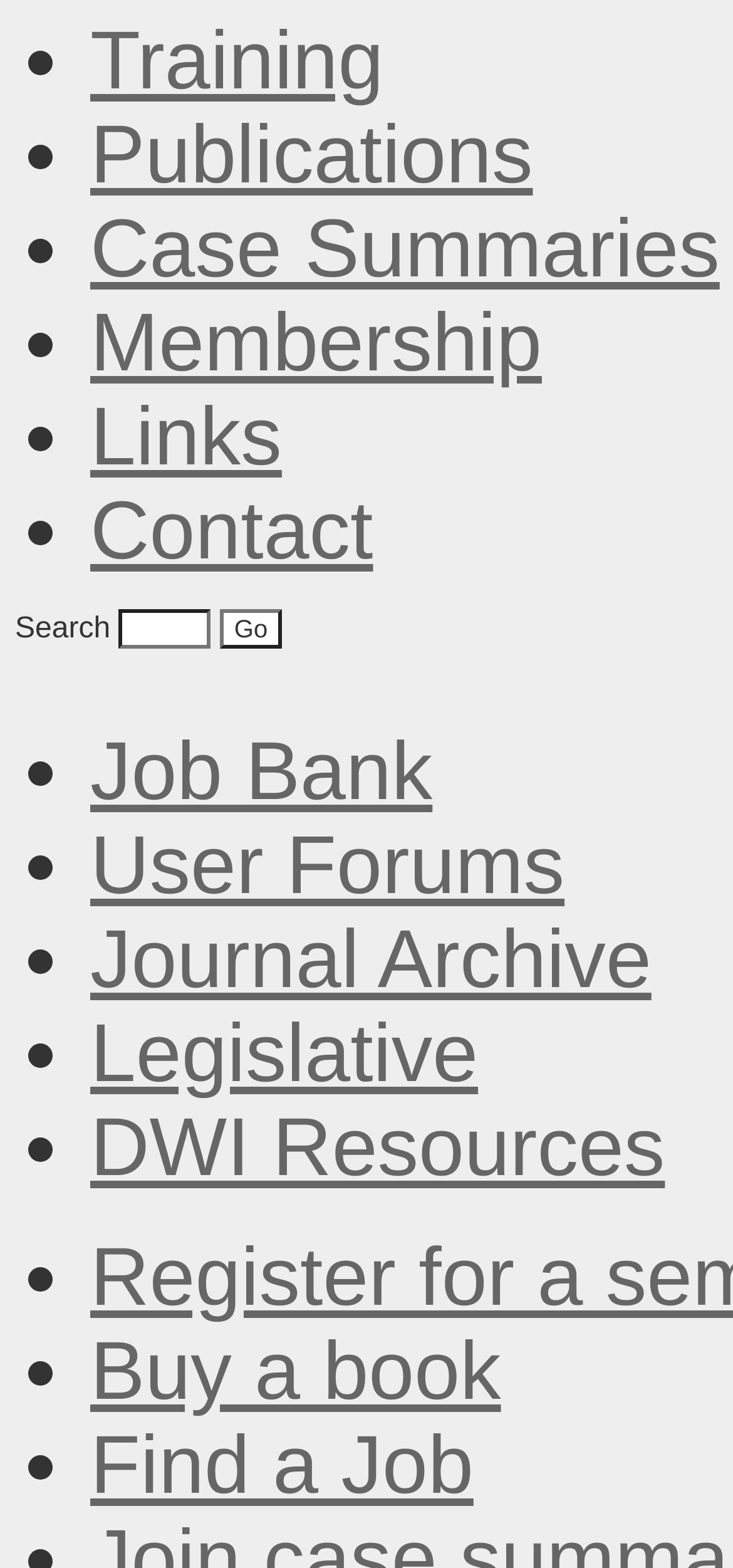Please determine the bounding box of the UI element that matches this description: parent_node: Training title="Home". The coordinates should be given as (top-left x, top-left y, bottom-right x, bottom-right y), with all values between 0 and 1.

[0.021, 0.429, 0.082, 0.449]